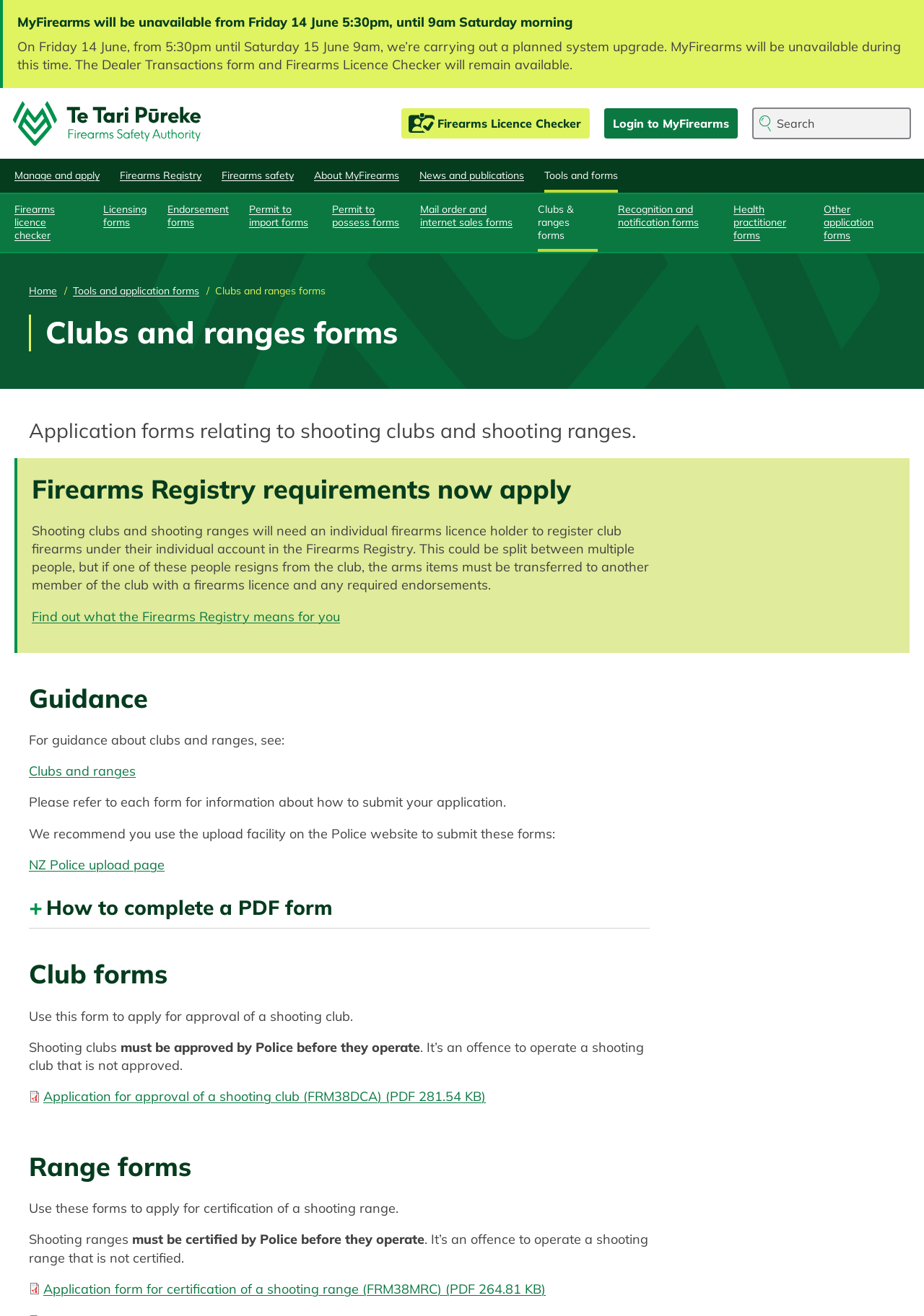Locate the bounding box coordinates of the area you need to click to fulfill this instruction: 'Search for something'. The coordinates must be in the form of four float numbers ranging from 0 to 1: [left, top, right, bottom].

[0.814, 0.082, 0.986, 0.106]